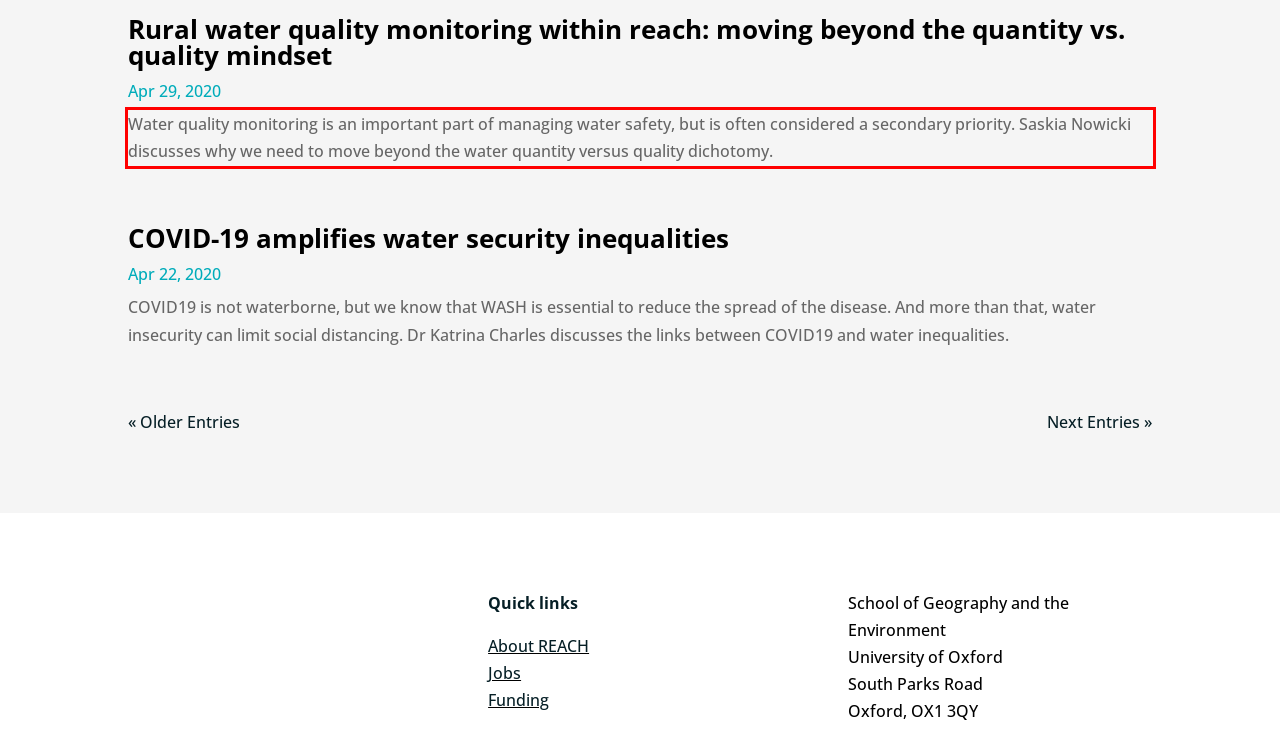Using the provided screenshot of a webpage, recognize and generate the text found within the red rectangle bounding box.

Water quality monitoring is an important part of managing water safety, but is often considered a secondary priority. Saskia Nowicki discusses why we need to move beyond the water quantity versus quality dichotomy.